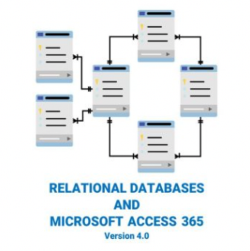Break down the image and provide a full description, noting any significant aspects.

The image illustrates the concept of relational databases, showcasing a series of interconnected database tables. Each table is represented by a visual element, reflecting the structure and relationships fundamental to relational database management systems. Below the graphical representation, the title "RELATIONAL DATABASES AND MICROSOFT ACCESS 365" is prominently displayed, followed by "Version 4.0," indicating the edition of the instructional content associated with the image. This visual serves as a key resource for learners seeking to understand how Microsoft Access 365 operates with relational databases, emphasizing the interconnected nature of data storage and retrieval in this software.